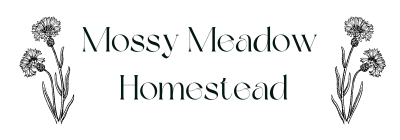What is reflected by the overall aesthetic of the logo?
Refer to the image and provide a one-word or short phrase answer.

Charm and tranquility of rural life